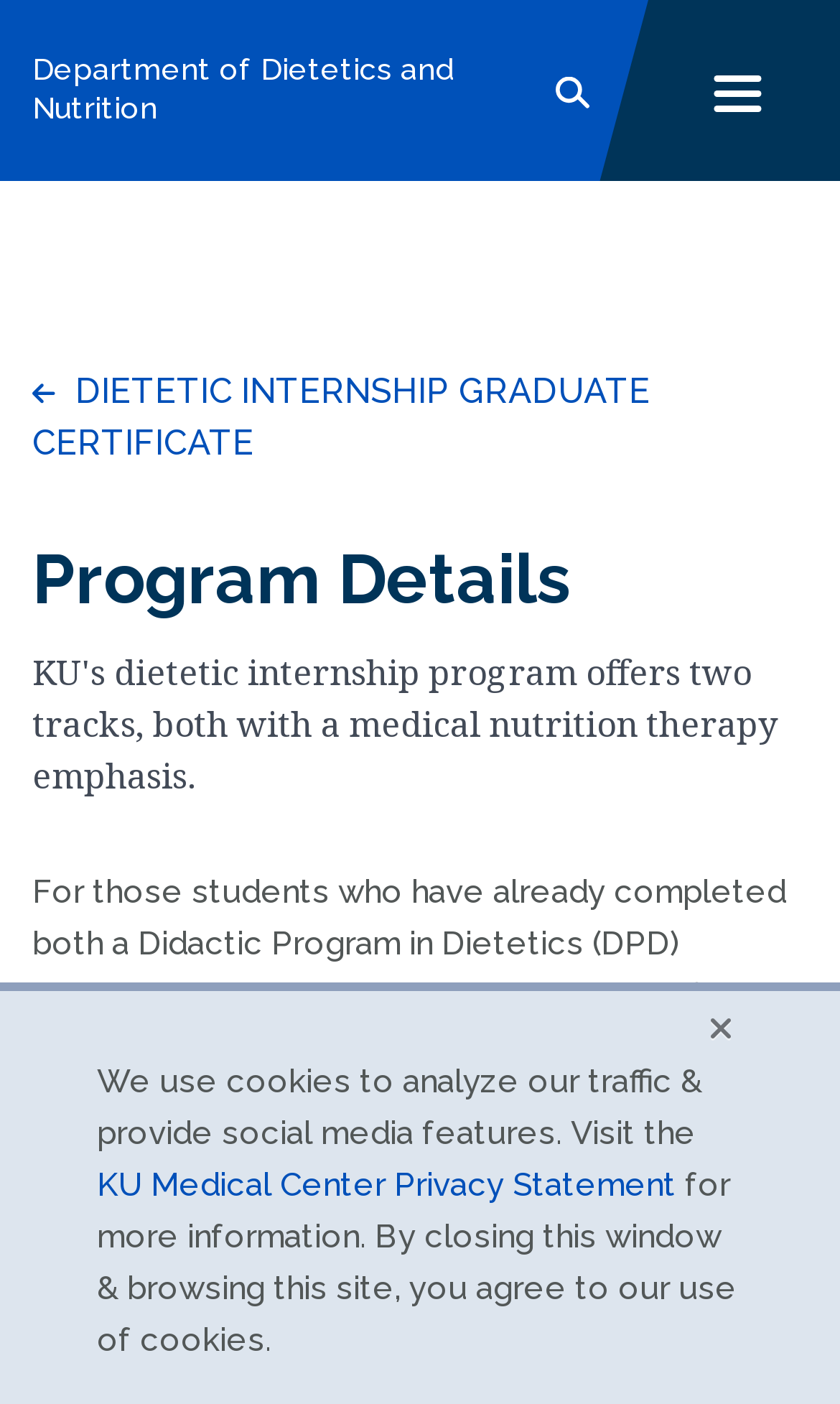Locate the bounding box coordinates of the element that should be clicked to fulfill the instruction: "Learn about the Dietetic Internship Graduate Certificate".

[0.038, 0.264, 0.774, 0.33]